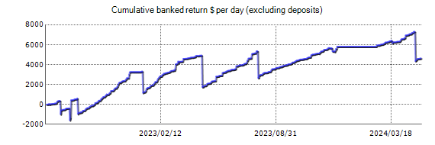What is the peak cumulative return value?
From the image, respond with a single word or phrase.

around $6,000